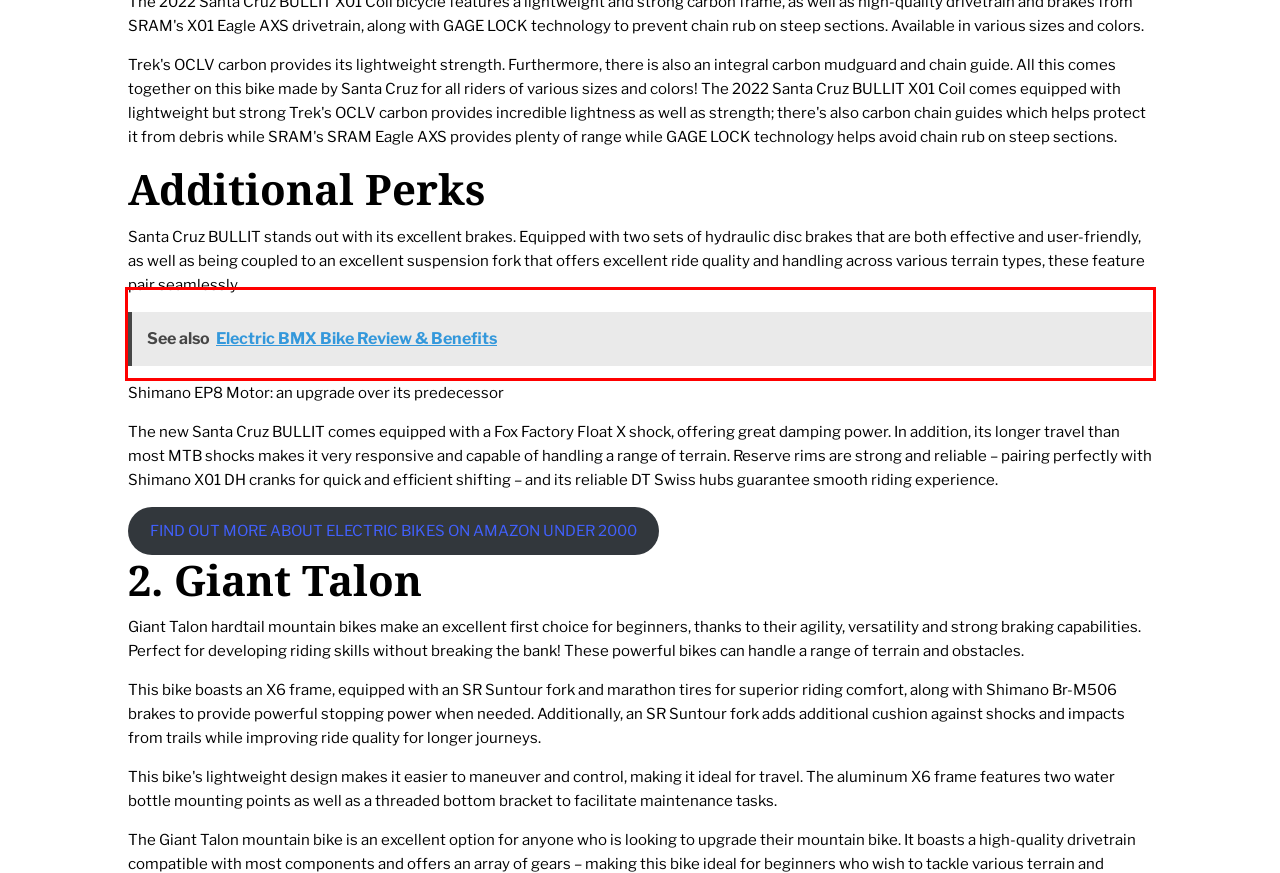Please examine the webpage screenshot and extract the text within the red bounding box using OCR.

Santa Cruz BULLIT stands out with its excellent brakes. Equipped with two sets of hydraulic disc brakes that are both effective and user-friendly, as well as being coupled to an excellent suspension fork that offers excellent ride quality and handling across various terrain types, these feature pair seamlessly.